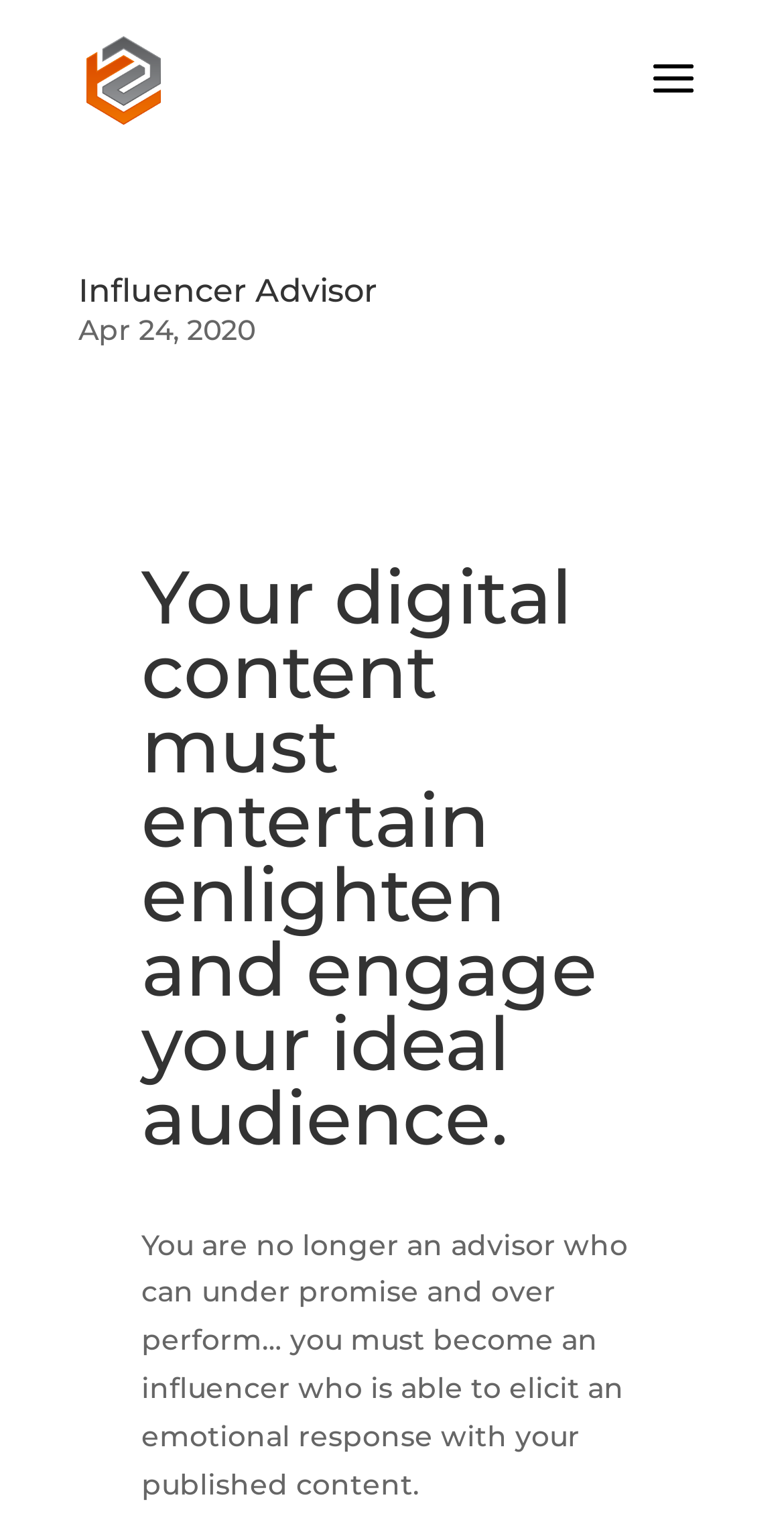What is the date of the article?
Respond to the question with a single word or phrase according to the image.

Apr 24, 2020